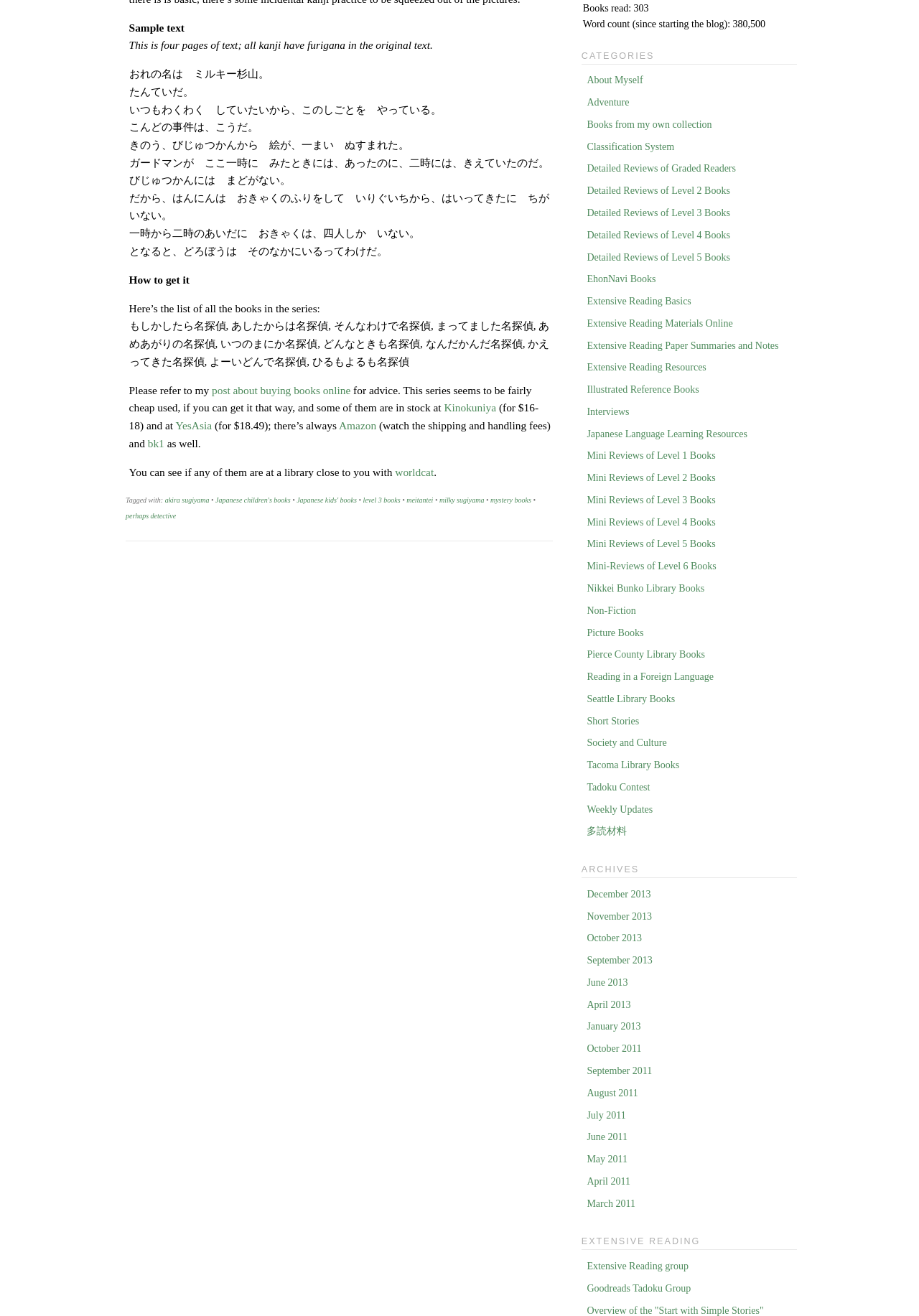Please locate the bounding box coordinates of the element that should be clicked to complete the given instruction: "Click on the link to buy books online".

[0.23, 0.292, 0.381, 0.301]